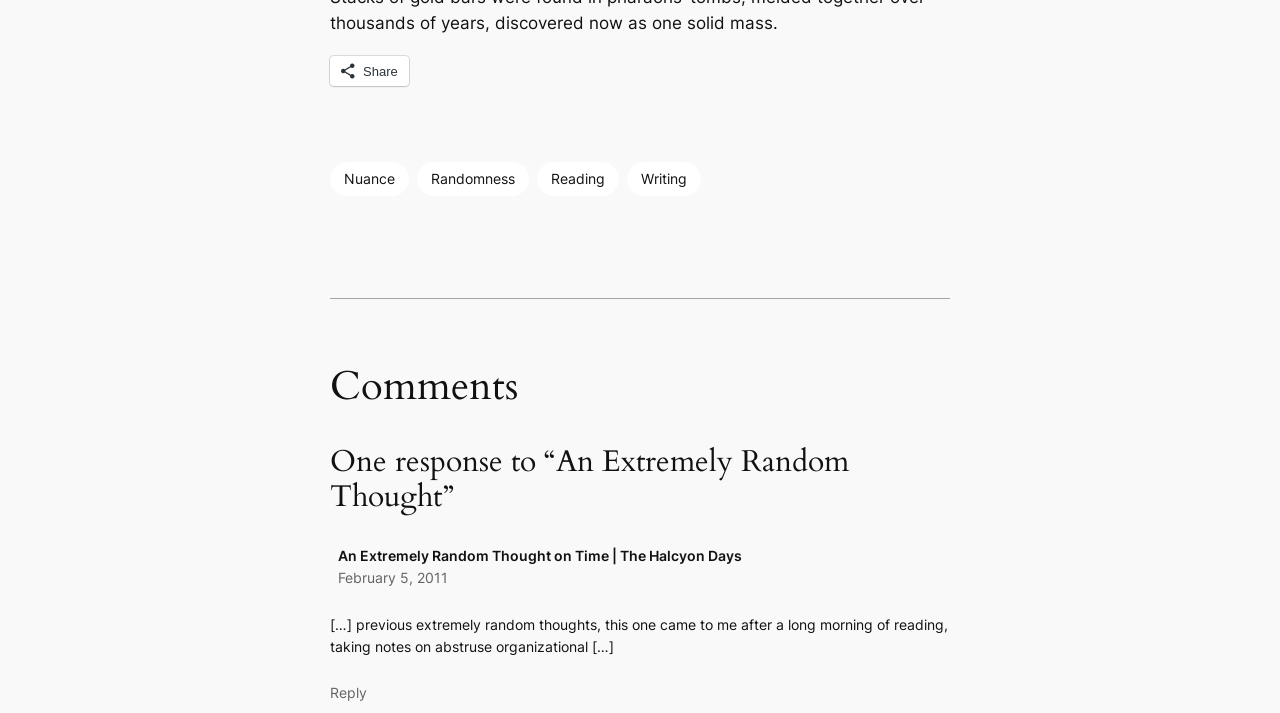Locate the UI element that matches the description Writing in the webpage screenshot. Return the bounding box coordinates in the format (top-left x, top-left y, bottom-right x, bottom-right y), with values ranging from 0 to 1.

[0.49, 0.227, 0.548, 0.275]